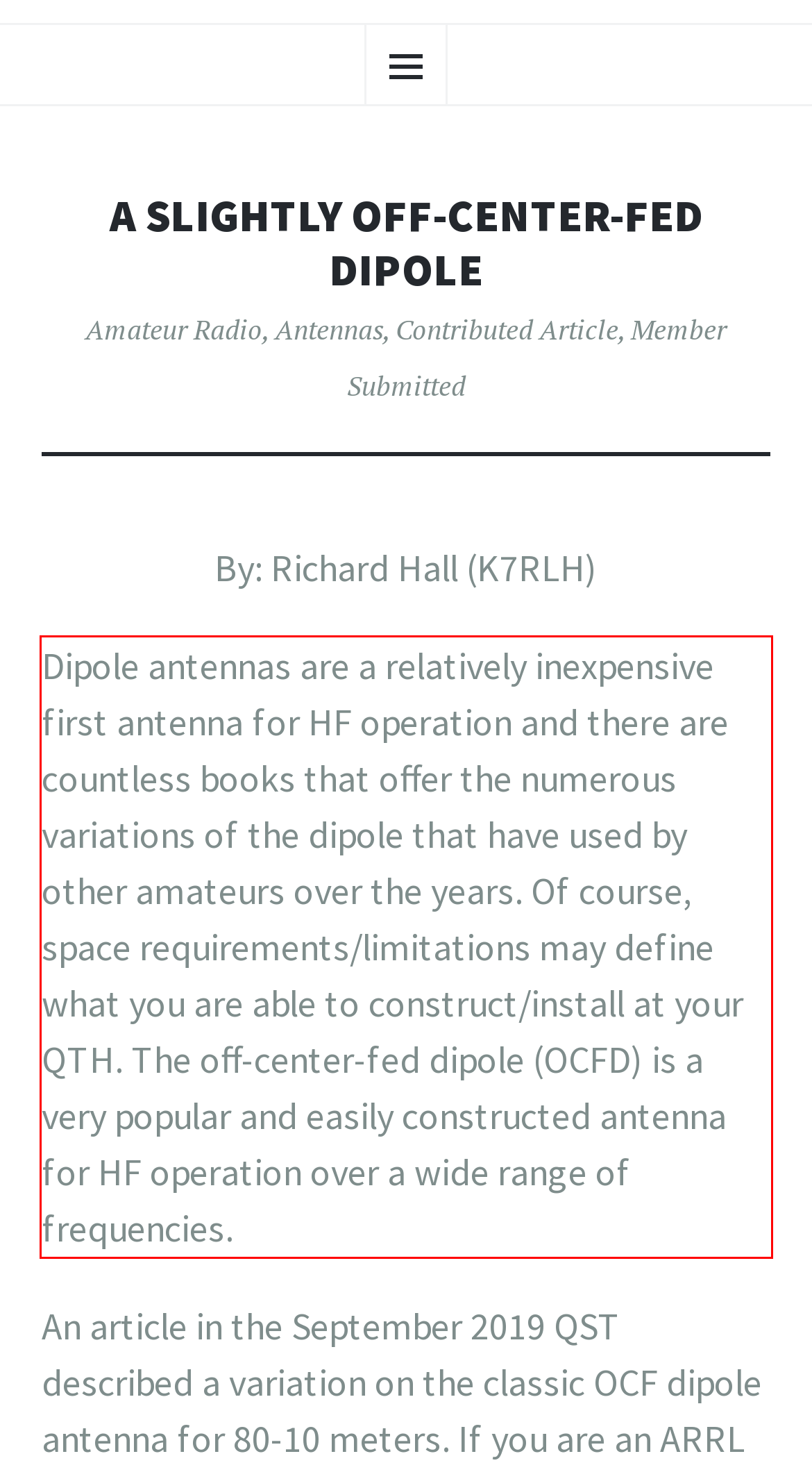Extract and provide the text found inside the red rectangle in the screenshot of the webpage.

Dipole antennas are a relatively inexpensive first antenna for HF operation and there are countless books that offer the numerous variations of the dipole that have used by other amateurs over the years. Of course, space requirements/limitations may define what you are able to construct/install at your QTH. The off-center-fed dipole (OCFD) is a very popular and easily constructed antenna for HF operation over a wide range of frequencies.